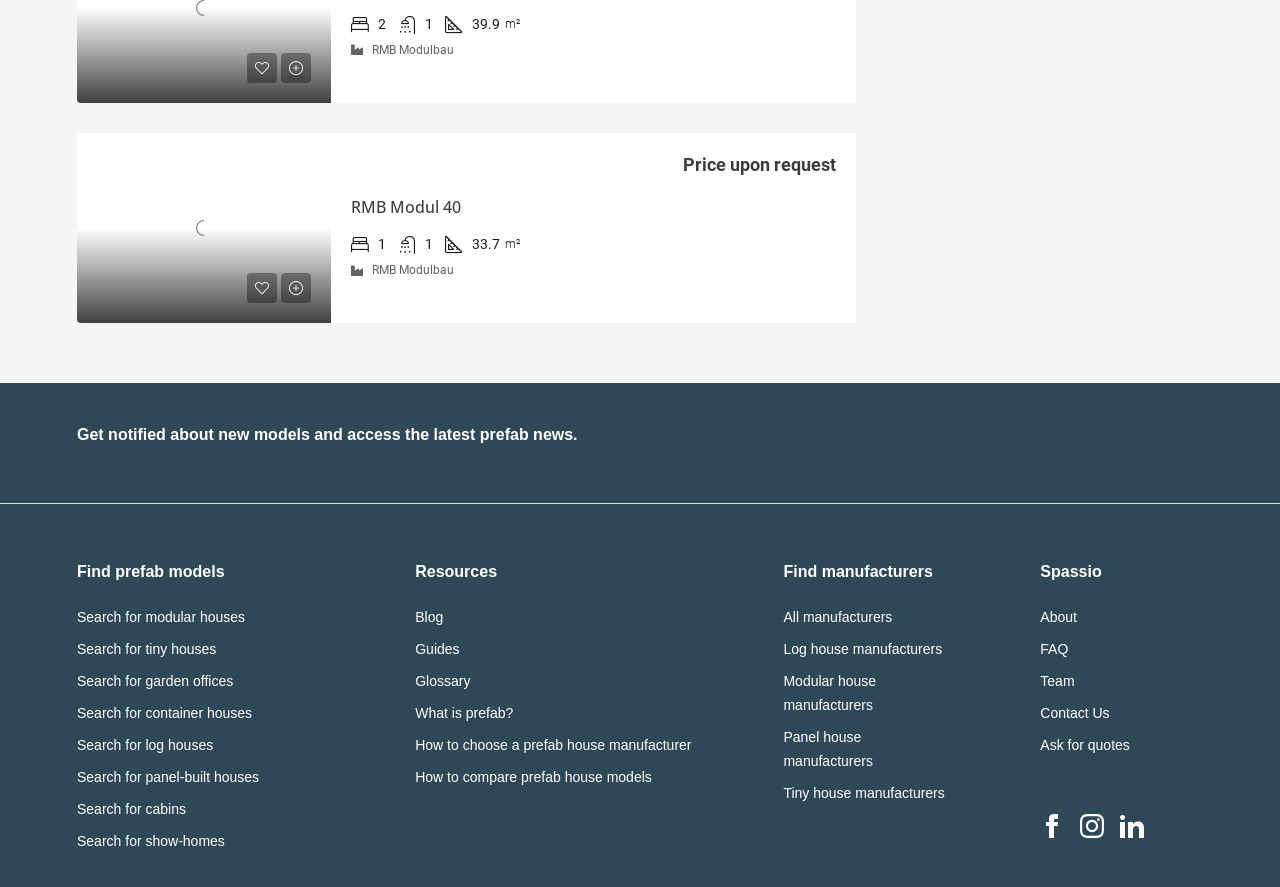Identify the bounding box coordinates of the region that should be clicked to execute the following instruction: "Search for modular houses".

[0.06, 0.687, 0.191, 0.705]